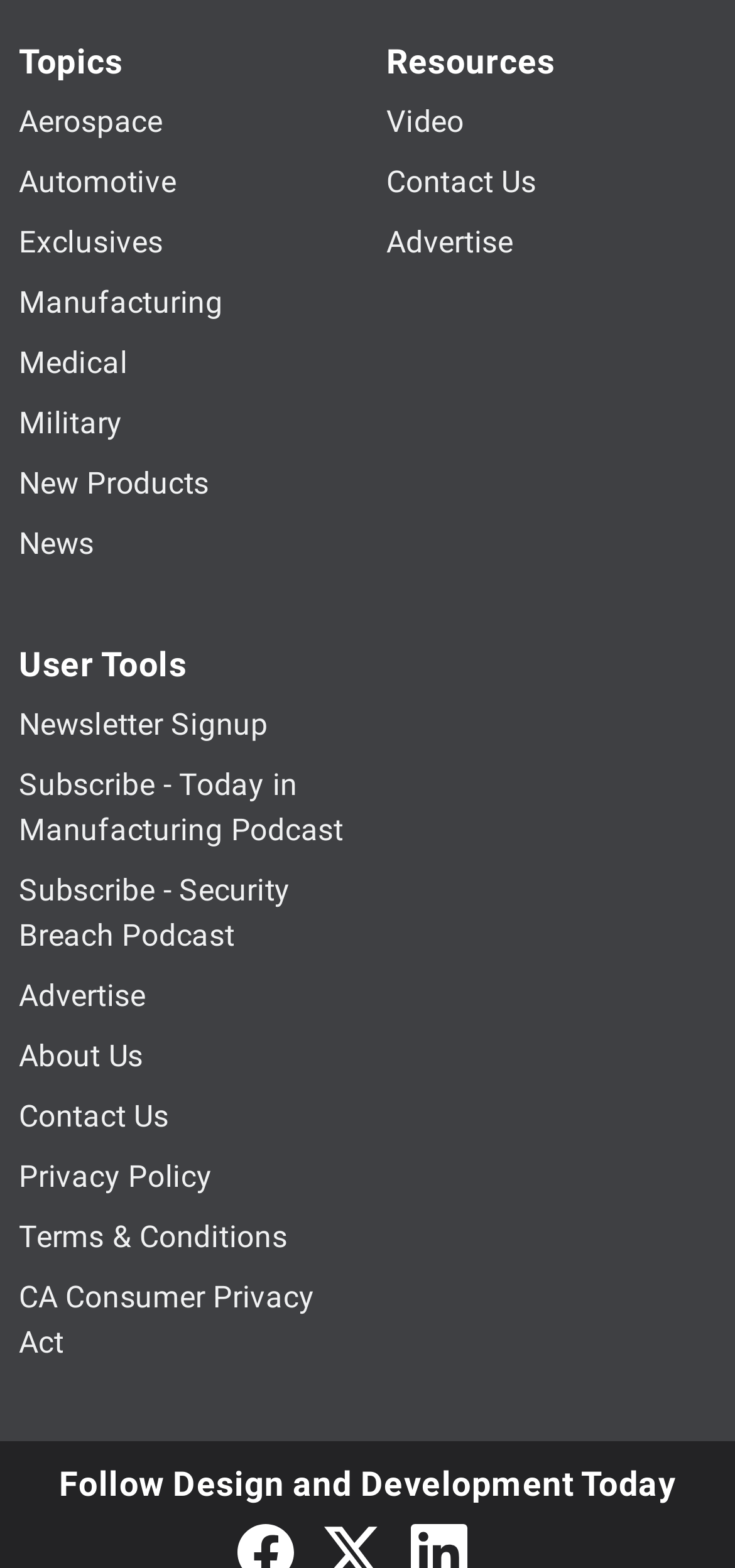Find the bounding box coordinates of the area that needs to be clicked in order to achieve the following instruction: "Watch videos". The coordinates should be specified as four float numbers between 0 and 1, i.e., [left, top, right, bottom].

[0.526, 0.066, 0.631, 0.088]